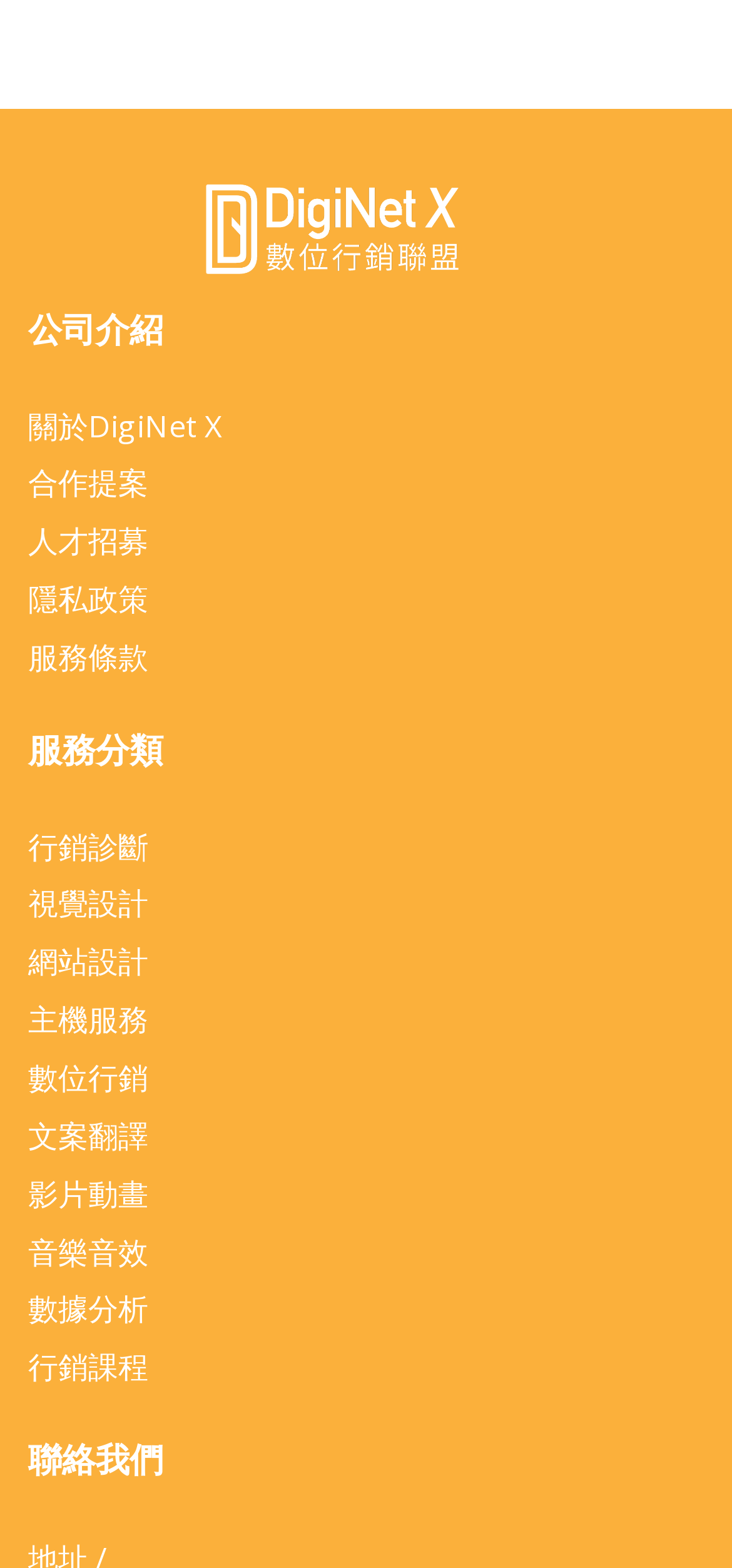Pinpoint the bounding box coordinates of the area that should be clicked to complete the following instruction: "Learn about DigiNet X". The coordinates must be given as four float numbers between 0 and 1, i.e., [left, top, right, bottom].

[0.038, 0.258, 0.303, 0.284]